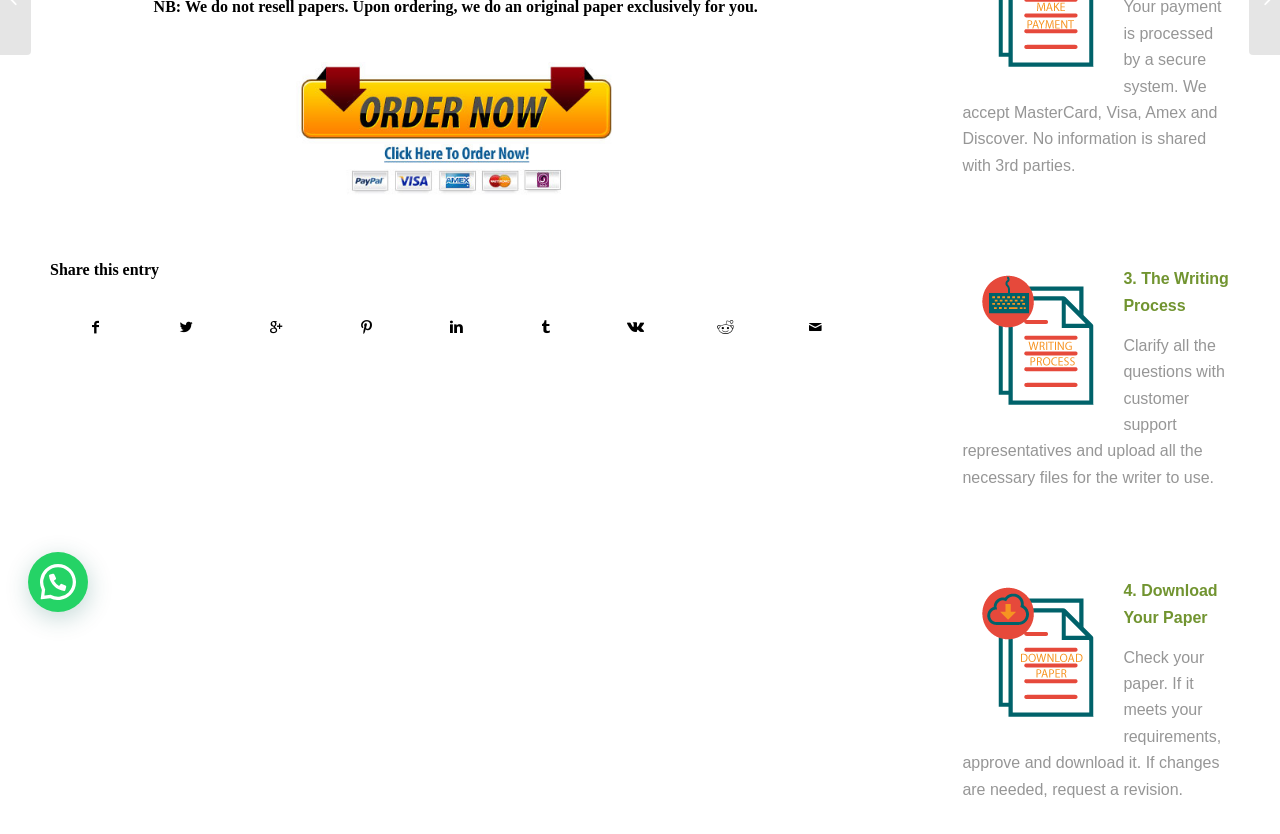Extract the bounding box coordinates for the UI element described as: "Share on Facebook".

[0.04, 0.359, 0.11, 0.427]